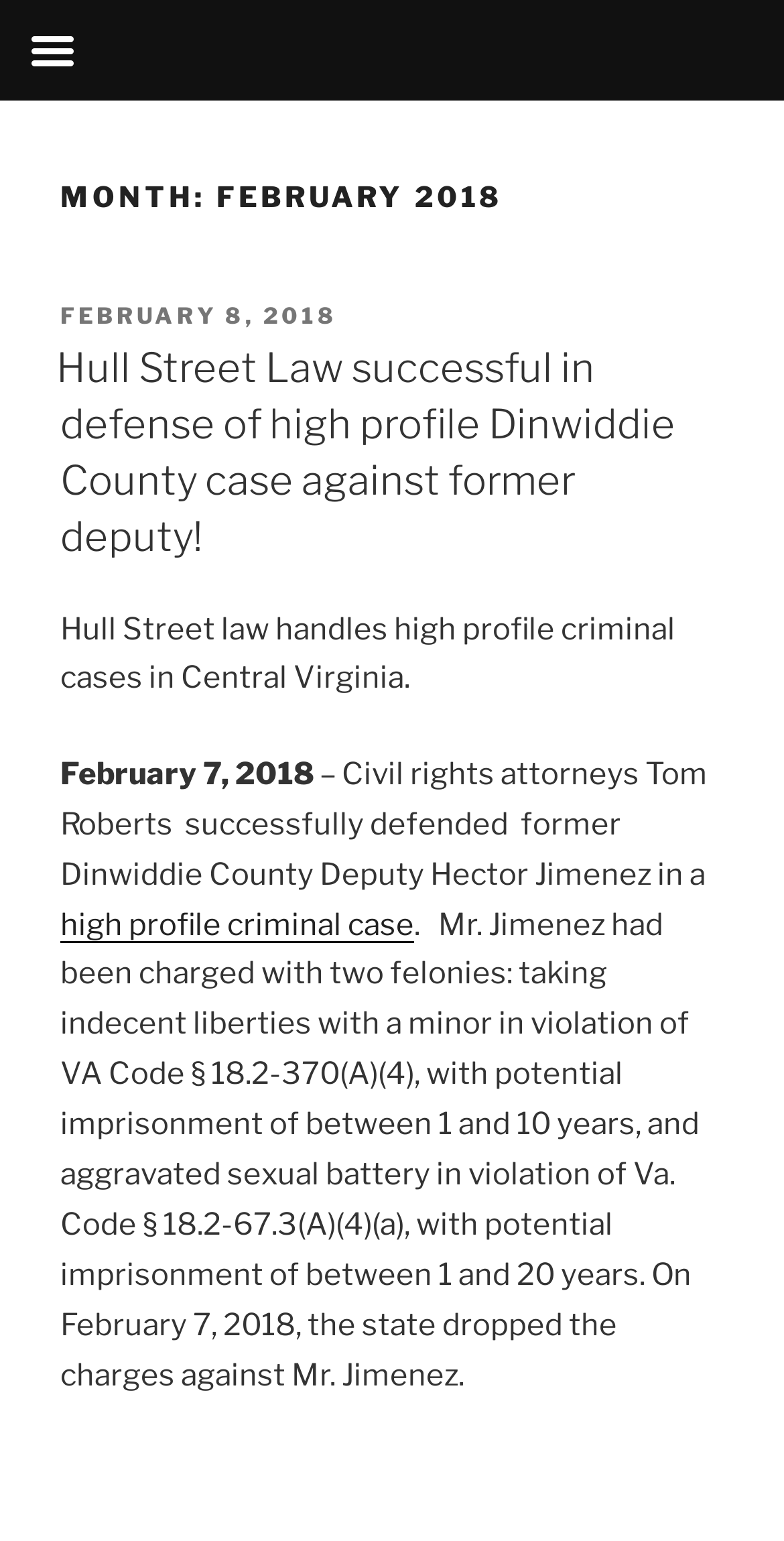What type of case did Hull Street Law defend?
Using the image as a reference, give an elaborate response to the question.

I found this information by reading the text 'Hull Street Law successful in defense of high profile Dinwiddie County case against former deputy!' which is a child element of the header 'MONTH: FEBRUARY 2018'. Additionally, the link 'high profile criminal case' also confirms this information.